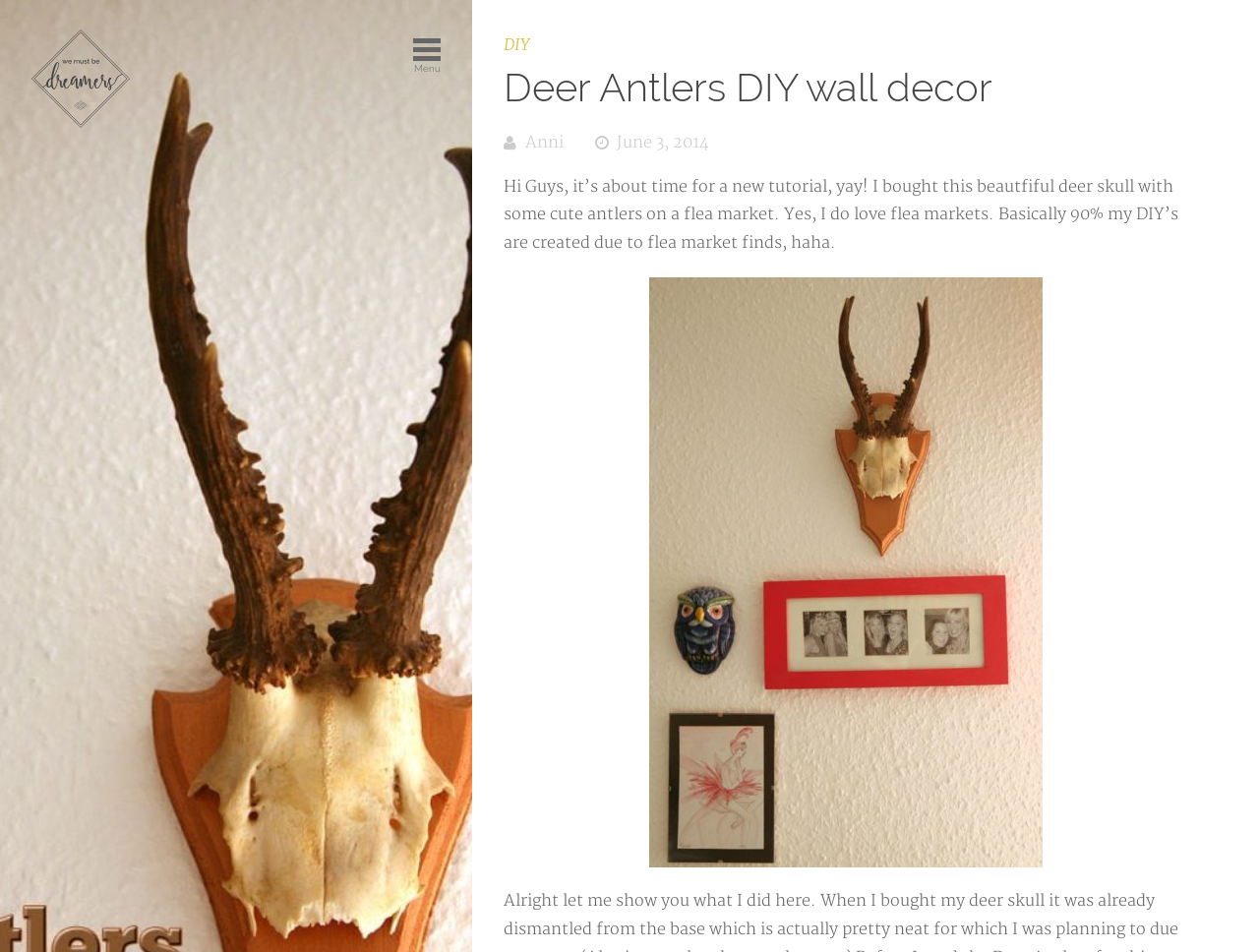Utilize the details in the image to thoroughly answer the following question: What is the date of the post?

The date of the post is mentioned in the text 'June 3, 2014' which is located next to the author's name 'Anni' and below the main heading 'Deer Antlers DIY wall decor'.